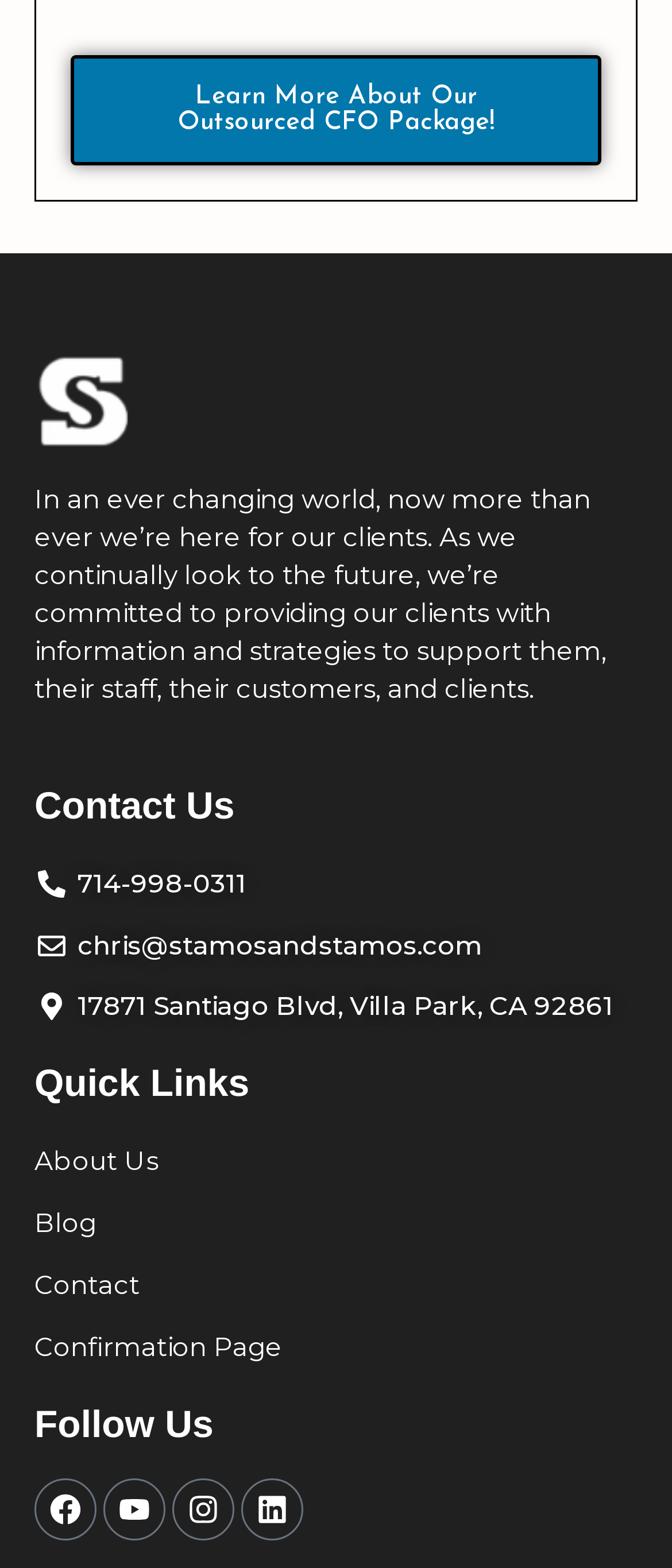Determine the coordinates of the bounding box for the clickable area needed to execute this instruction: "Click the 'All Green Gardening and Landscaping Logo'".

None